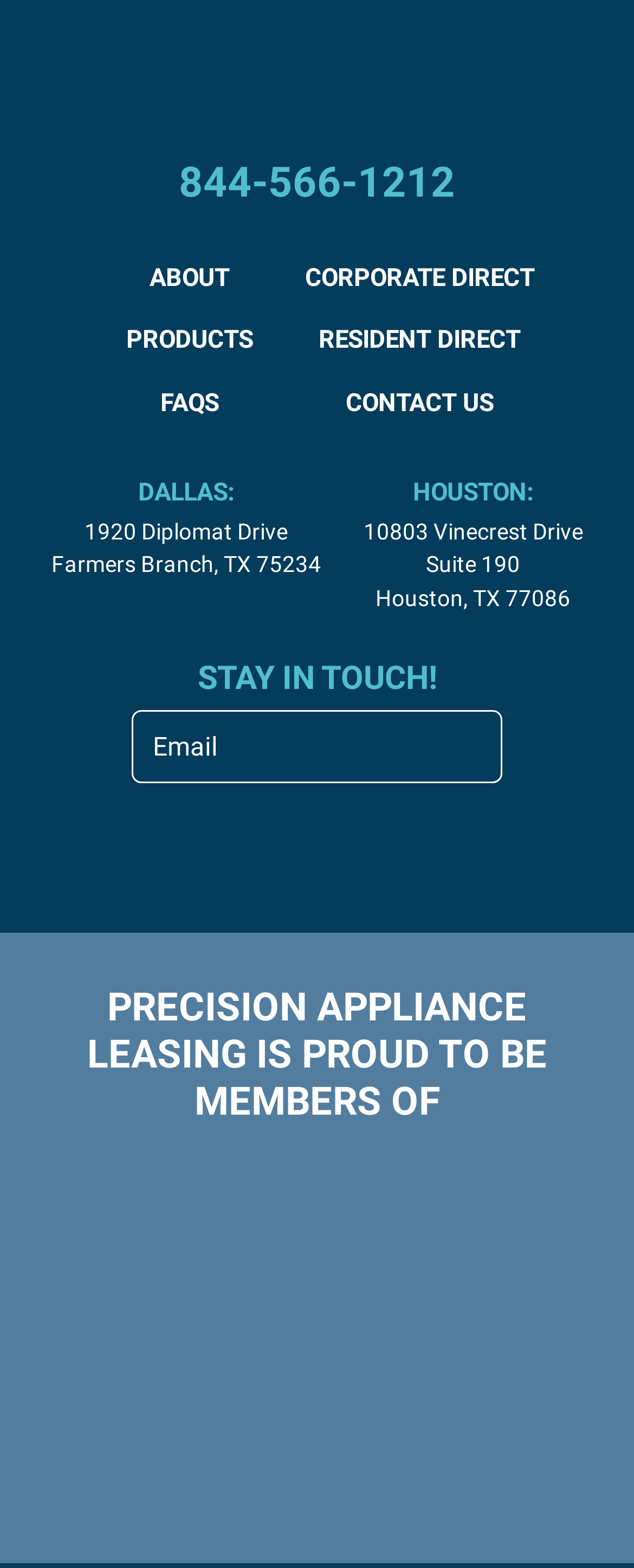What is the company proud to be a member of?
Answer the question based on the image using a single word or a brief phrase.

TAA, HAA, AAGD, AATC